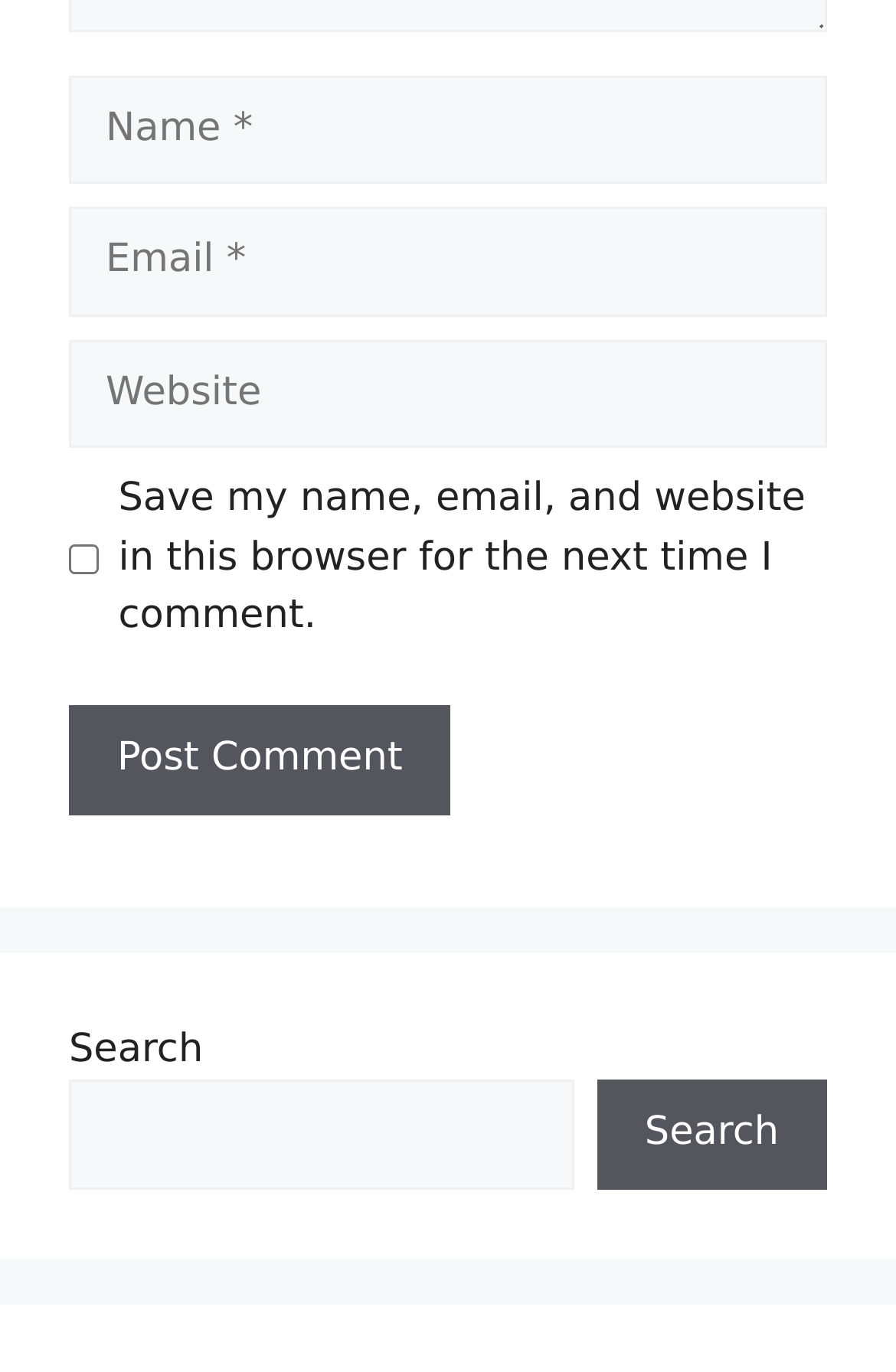What is the button 'Post Comment' for?
Please provide a detailed and comprehensive answer to the question.

The button 'Post Comment' is located below the textboxes and checkbox, suggesting that it is related to submitting the user's input. The presence of this button implies that the user can submit a comment or some kind of input after filling in the required information.